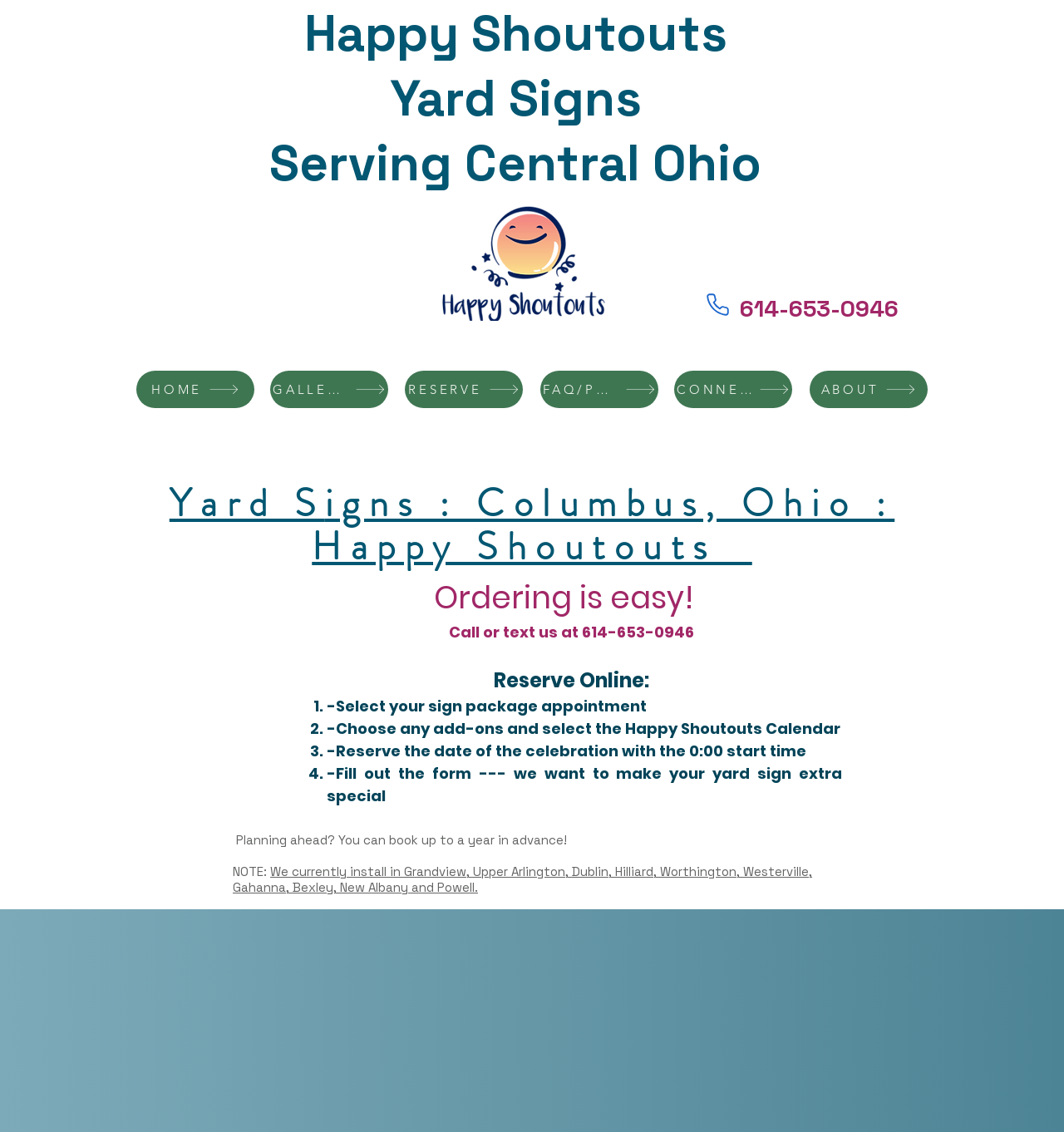Find and specify the bounding box coordinates that correspond to the clickable region for the instruction: "Call the phone number".

[0.659, 0.254, 0.69, 0.283]